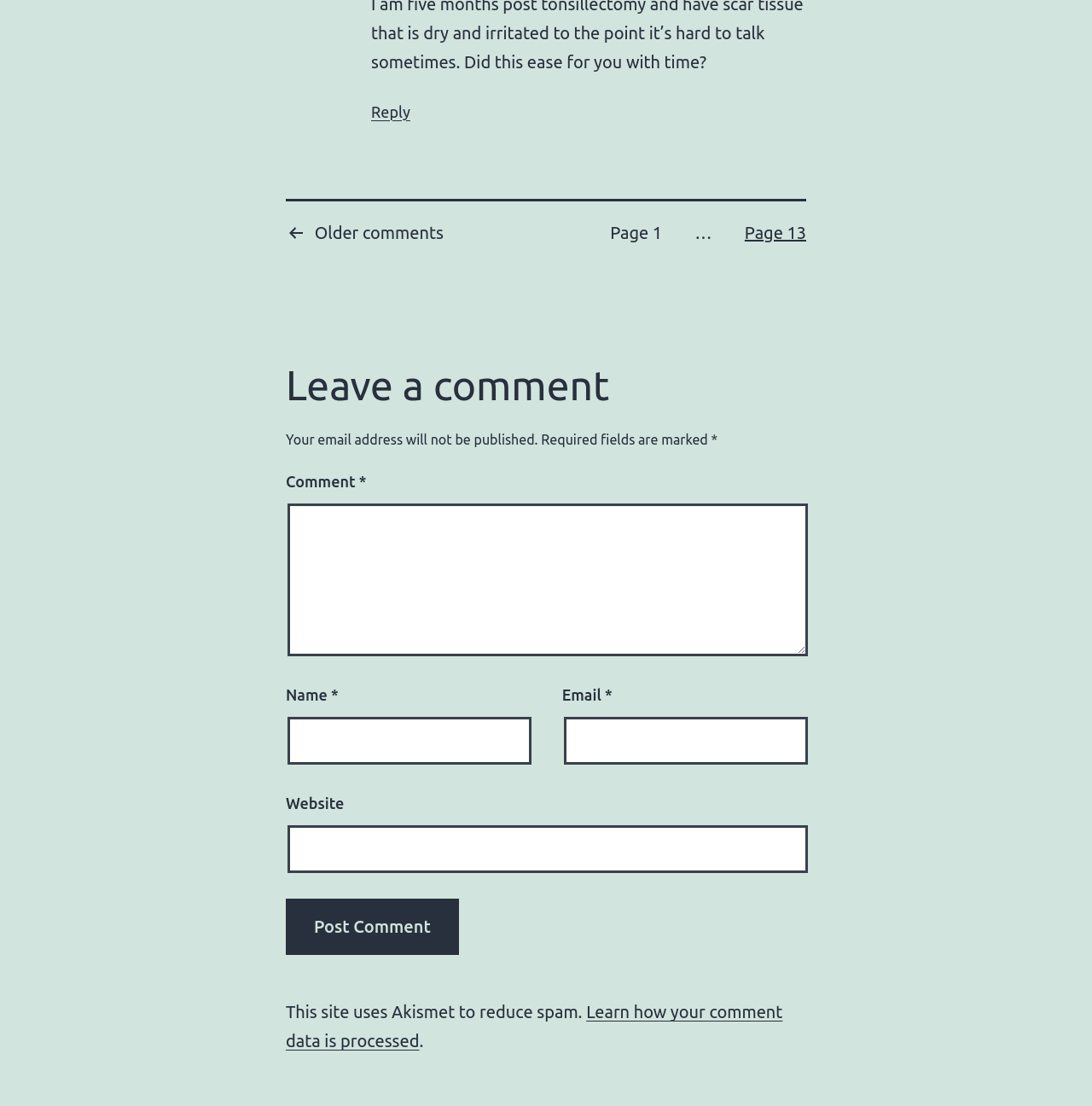Locate the bounding box coordinates of the clickable element to fulfill the following instruction: "Post a comment". Provide the coordinates as four float numbers between 0 and 1 in the format [left, top, right, bottom].

[0.262, 0.813, 0.42, 0.864]